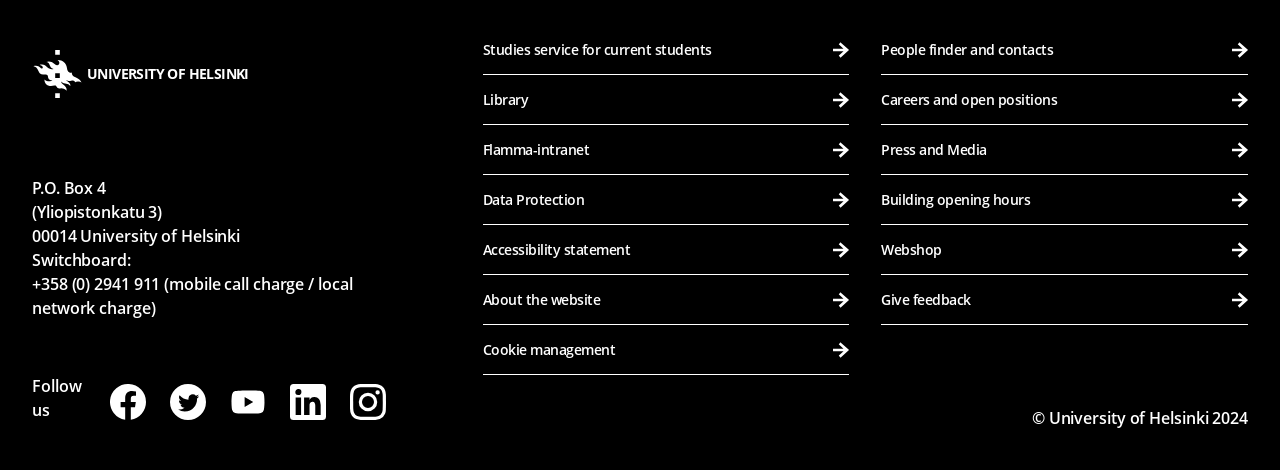Predict the bounding box of the UI element that fits this description: "Library".

[0.377, 0.163, 0.664, 0.267]